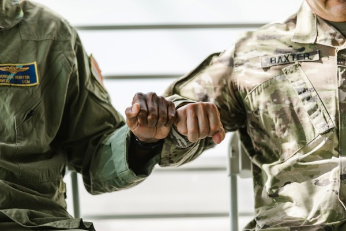Answer this question using a single word or a brief phrase:
What is the insignia on the left figure's uniform?

Aviation or air force